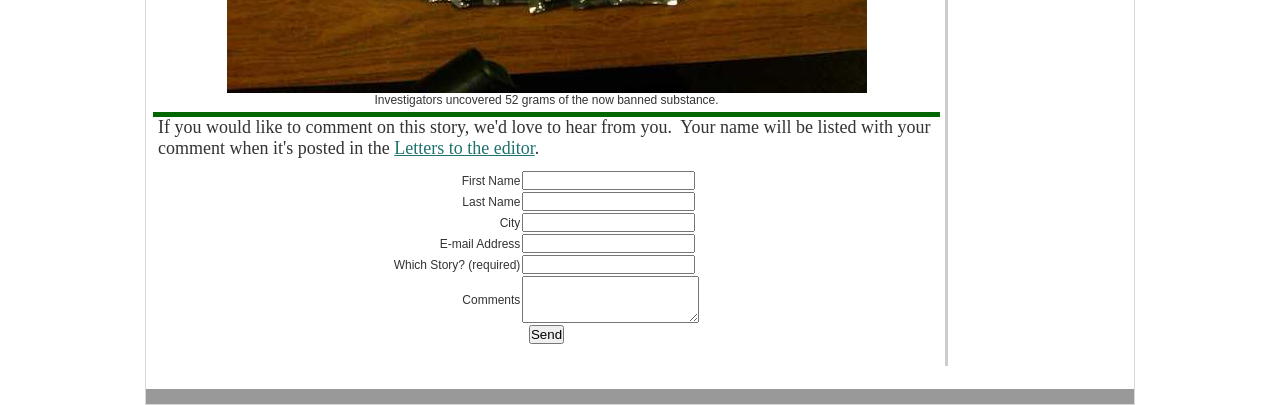Show the bounding box coordinates for the element that needs to be clicked to execute the following instruction: "Enter first name". Provide the coordinates in the form of four float numbers between 0 and 1, i.e., [left, top, right, bottom].

[0.408, 0.422, 0.543, 0.469]